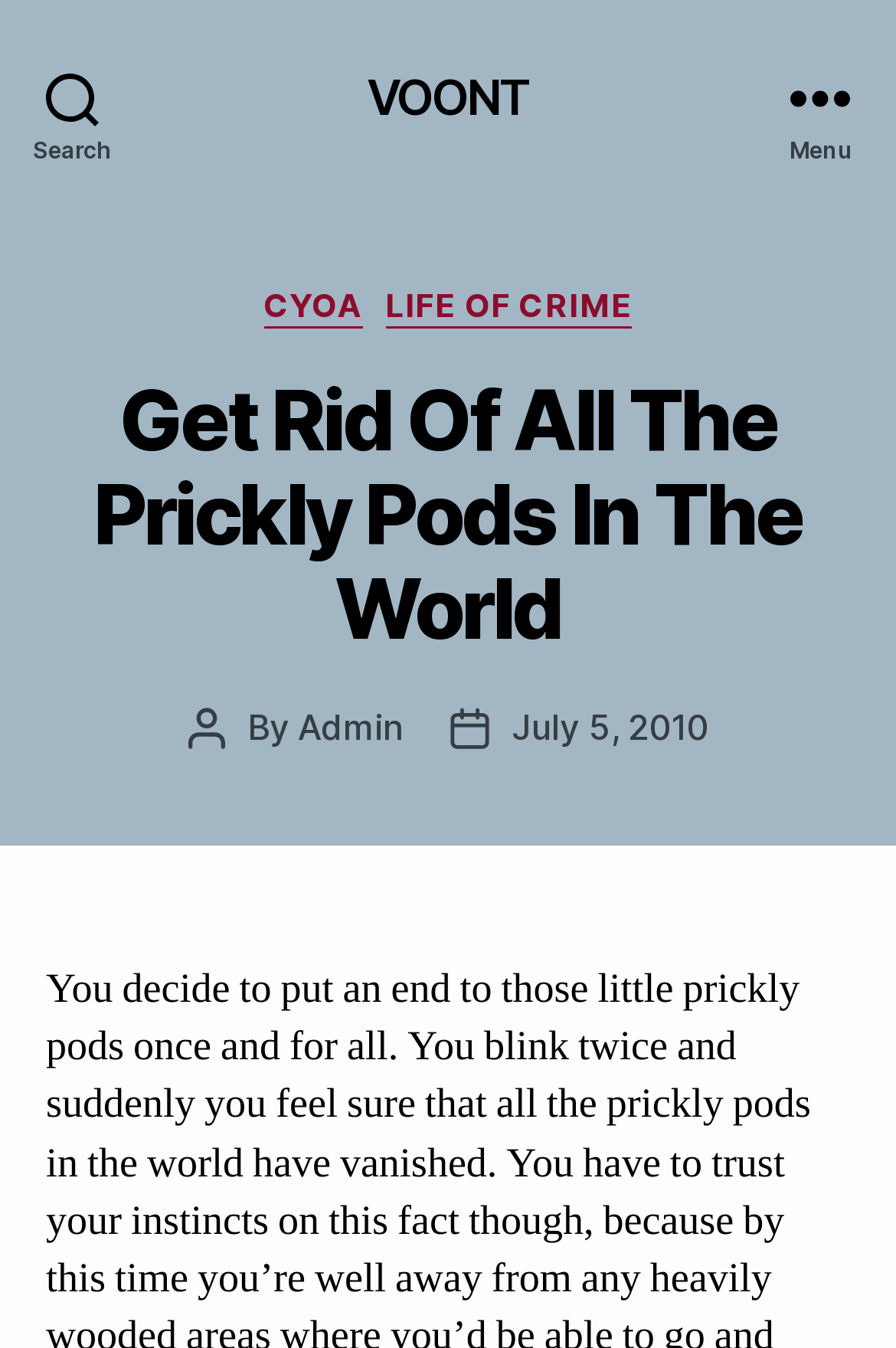What is the name of the website?
Kindly answer the question with as much detail as you can.

I found the name of the website by looking at the link at the top of the page, which says 'VOONT'.